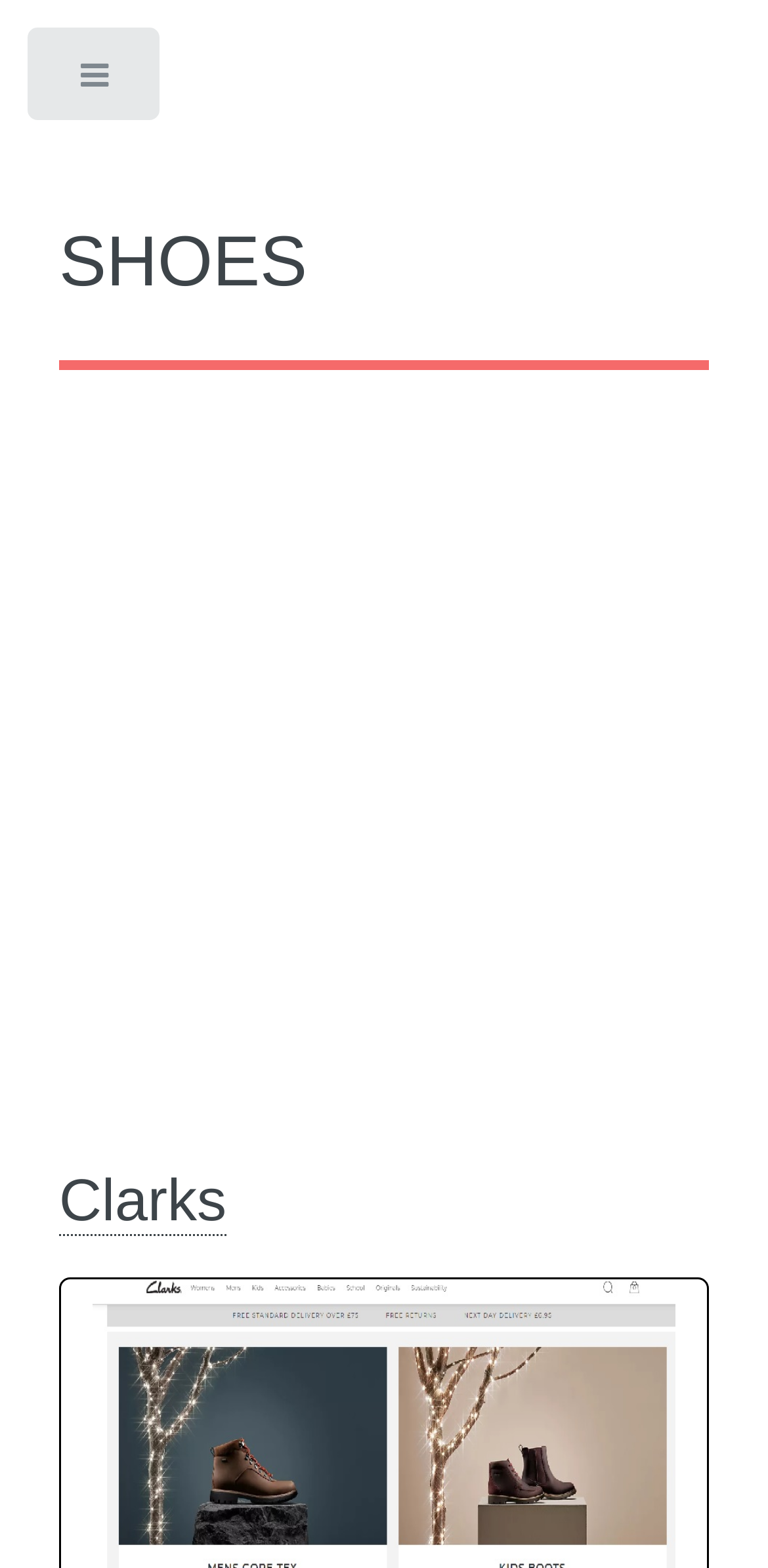Answer the question below using just one word or a short phrase: 
Is there an advertisement on this webpage?

Yes